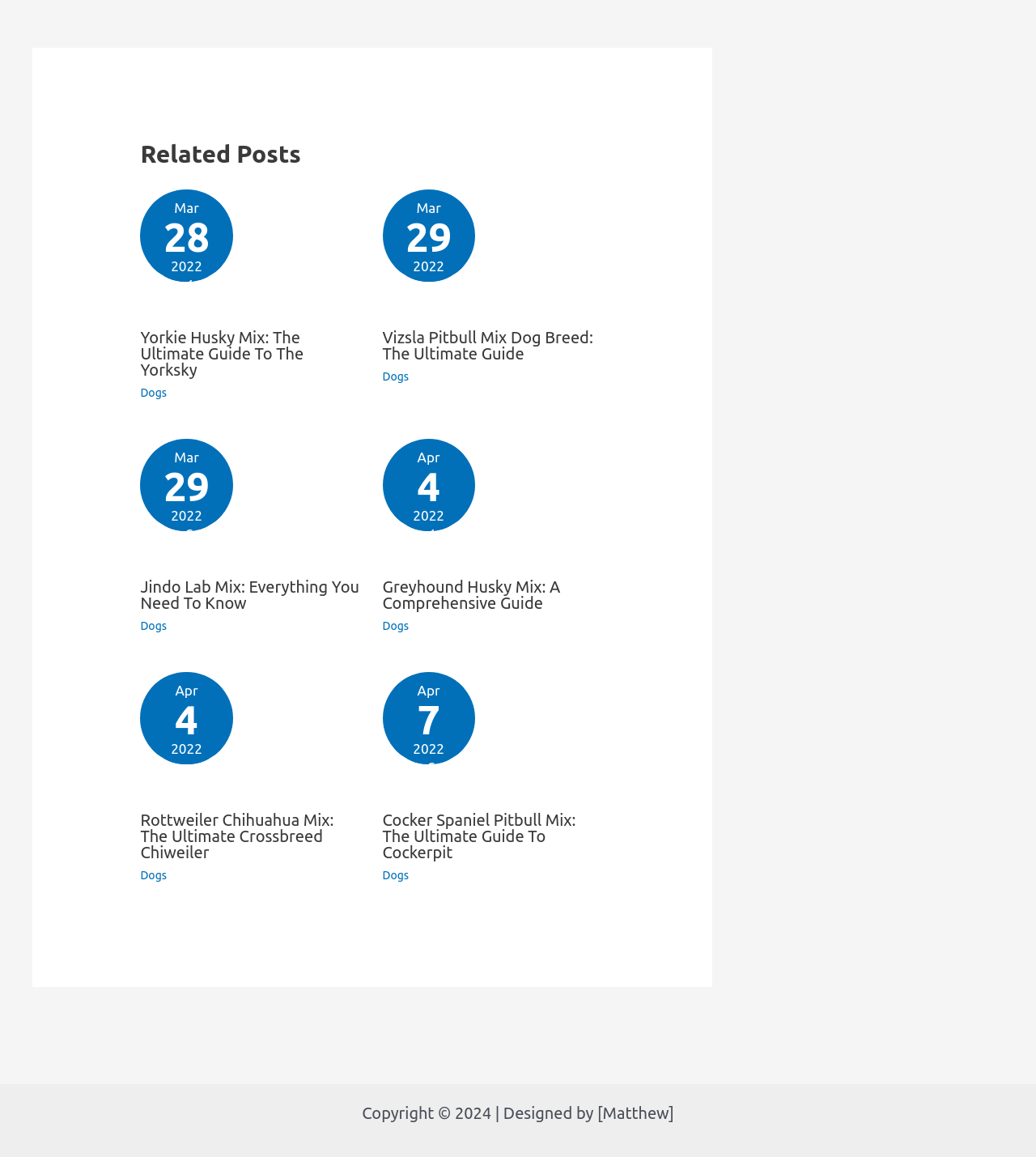Identify the bounding box for the UI element that is described as follows: "Mar 29 2022May 29, 2022".

[0.135, 0.379, 0.35, 0.486]